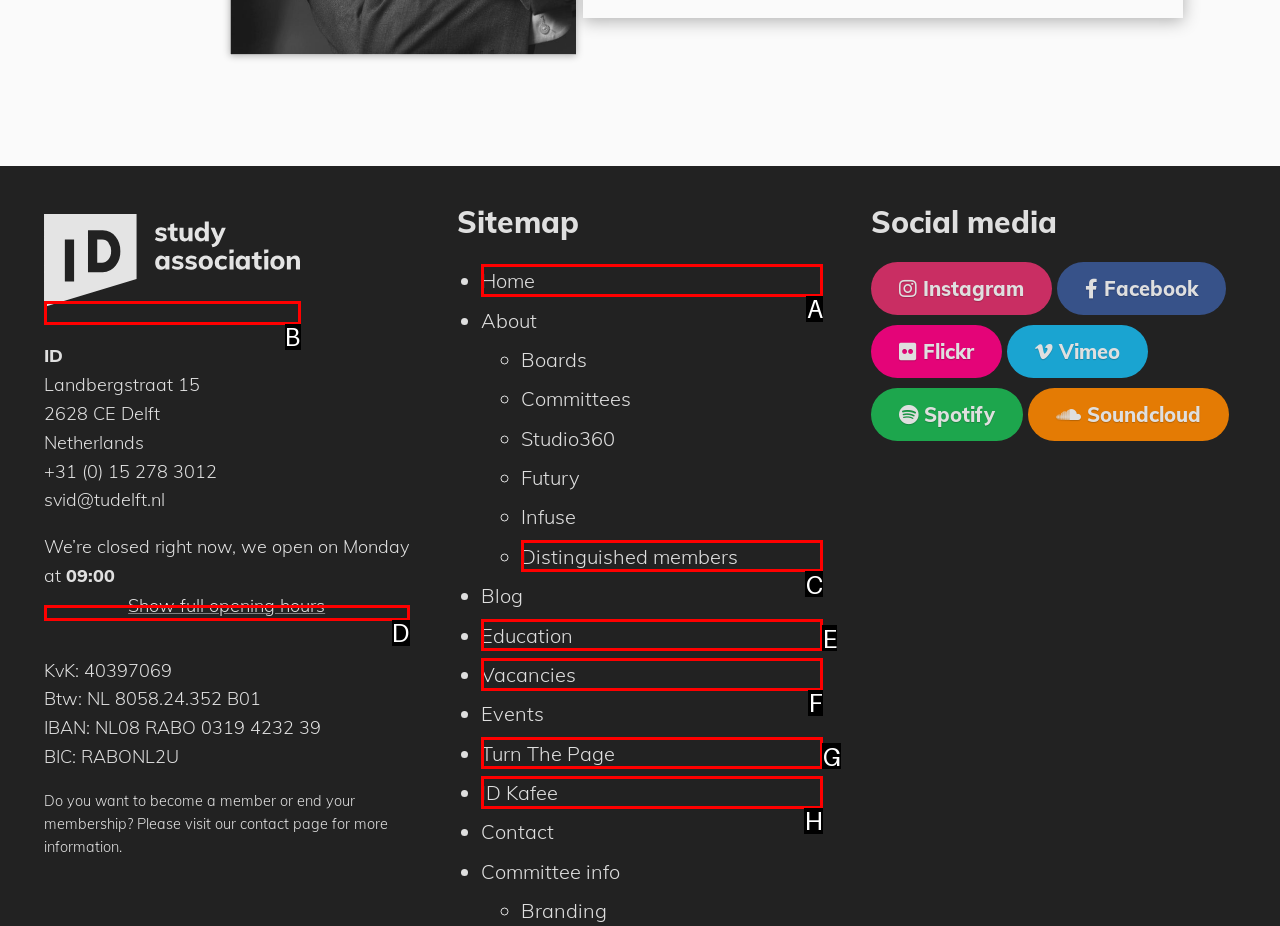Tell me which one HTML element best matches the description: Turn The Page Answer with the option's letter from the given choices directly.

G